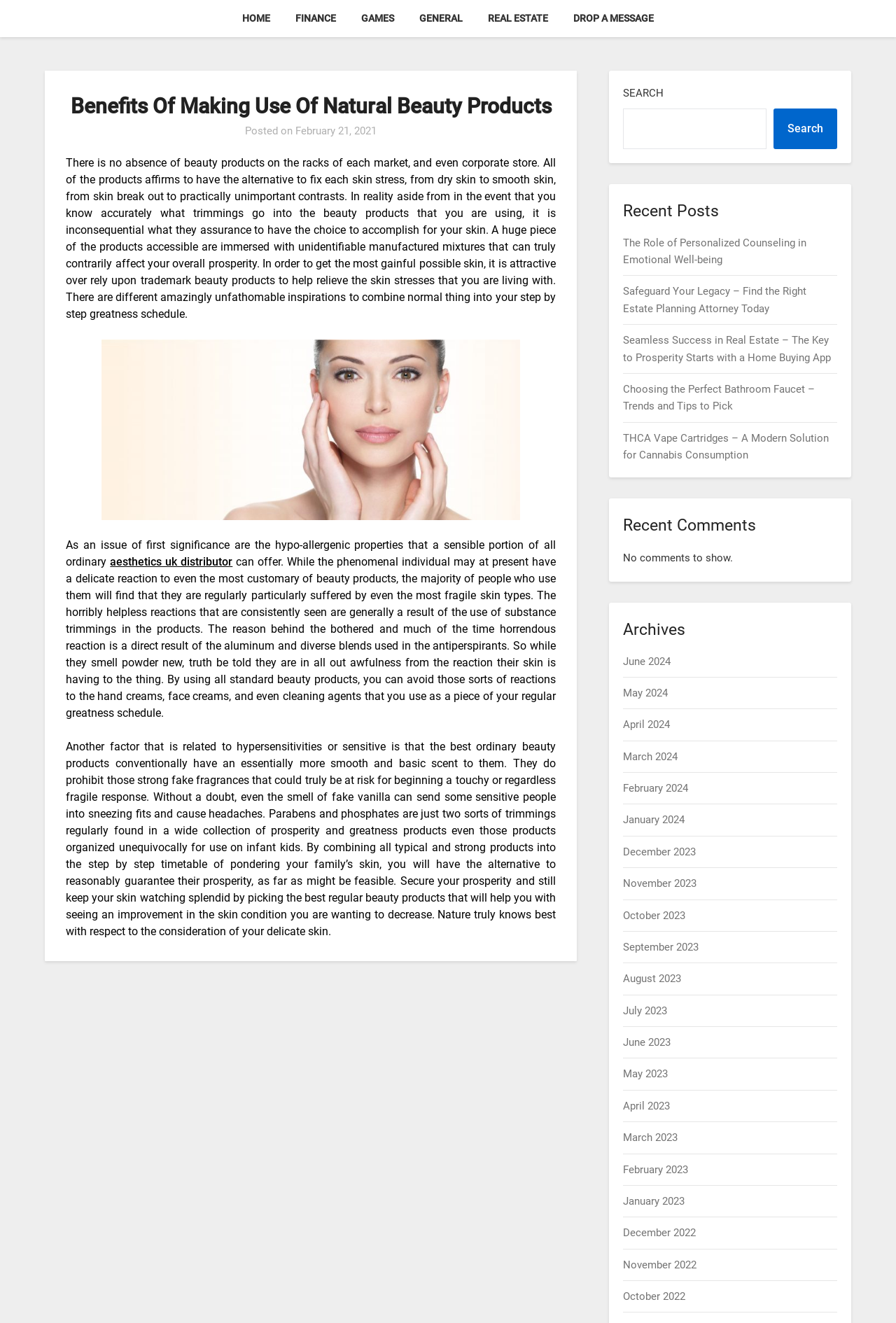Bounding box coordinates are specified in the format (top-left x, top-left y, bottom-right x, bottom-right y). All values are floating point numbers bounded between 0 and 1. Please provide the bounding box coordinate of the region this sentence describes: Drop a Message

[0.627, 0.0, 0.742, 0.028]